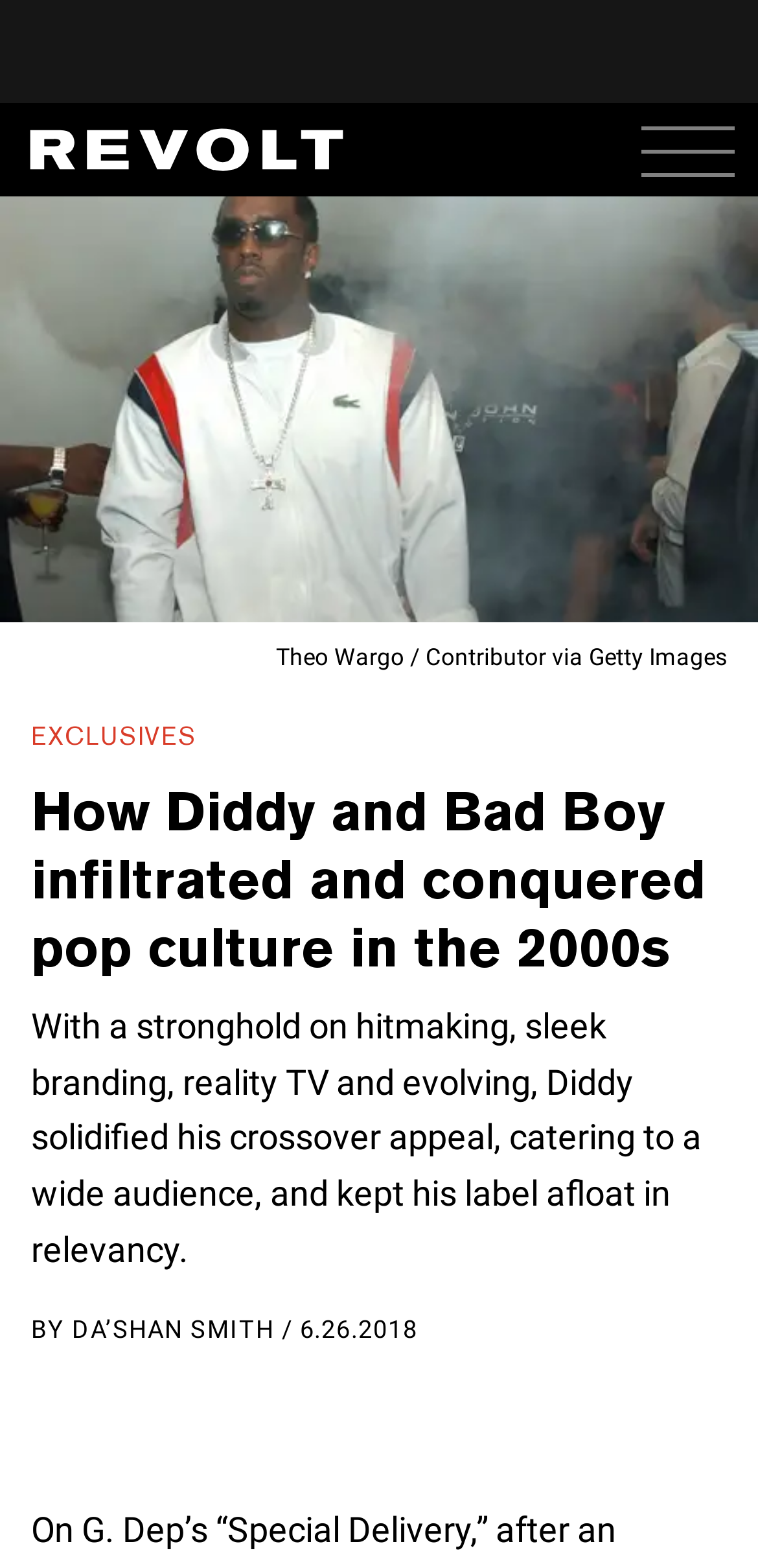What is the category of the article?
Based on the image, give a concise answer in the form of a single word or short phrase.

EXCLUSIVES